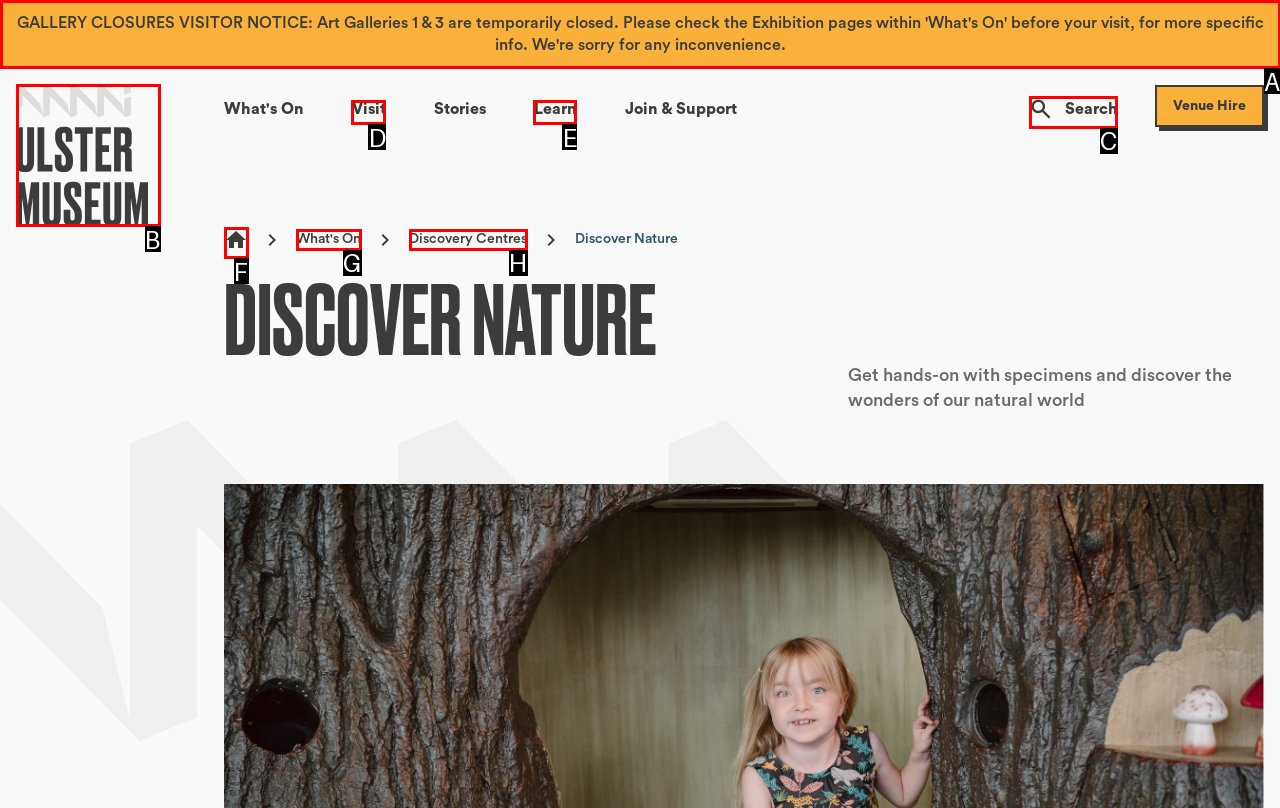Select the letter of the option that should be clicked to achieve the specified task: Search for something. Respond with just the letter.

C